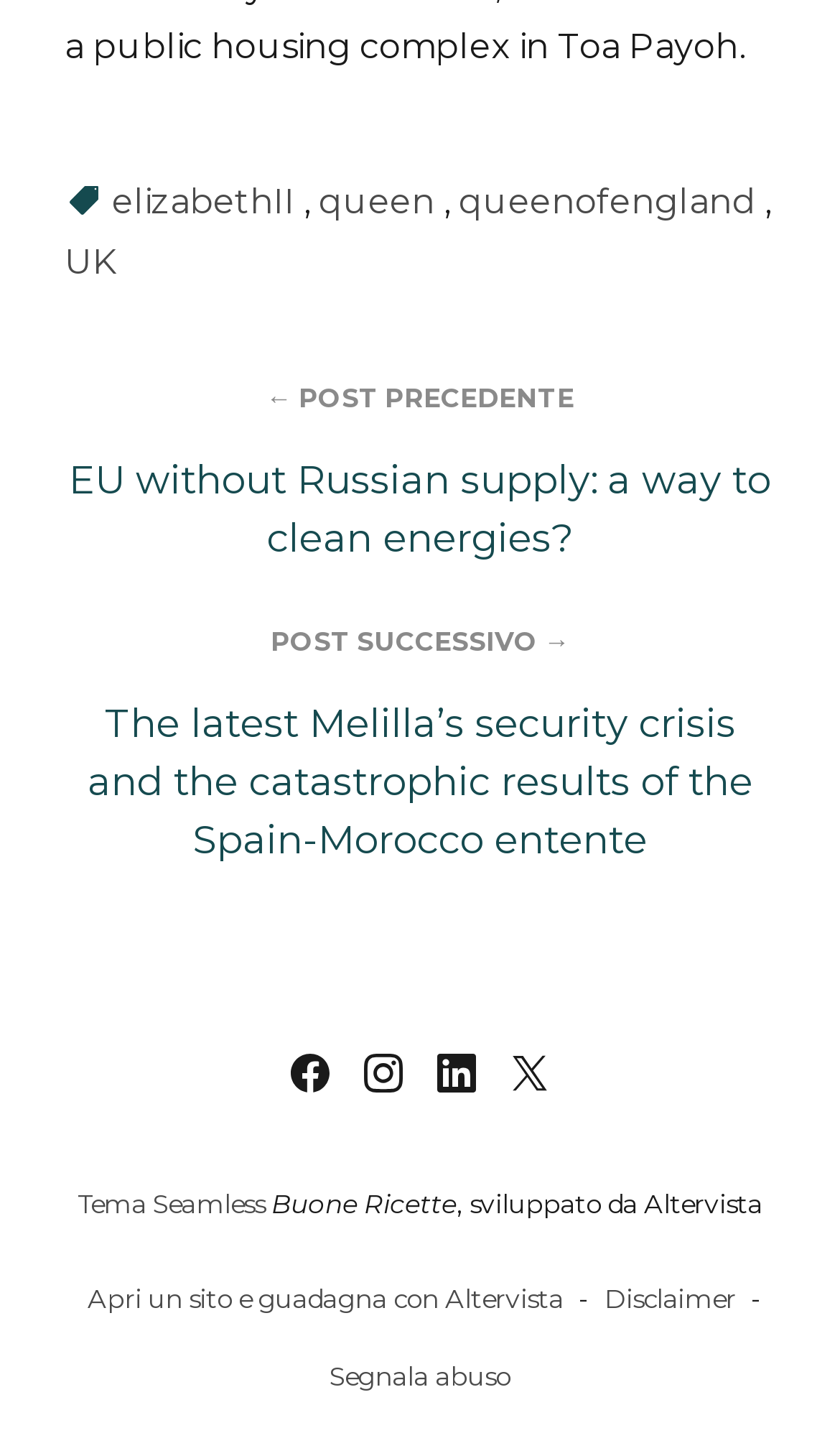Please specify the coordinates of the bounding box for the element that should be clicked to carry out this instruction: "Visit the 'Tema Seamless' website". The coordinates must be four float numbers between 0 and 1, formatted as [left, top, right, bottom].

[0.092, 0.825, 0.315, 0.855]